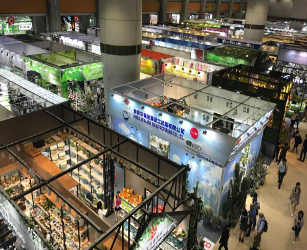What is the significance of such events in the image?
Please ensure your answer is as detailed and informative as possible.

The image highlights the significance of trade fairs and exhibitions in fostering international business relationships, as they provide a platform for vendors to showcase their products and connect with potential clients from around the world, ultimately promoting global procurement and trade.